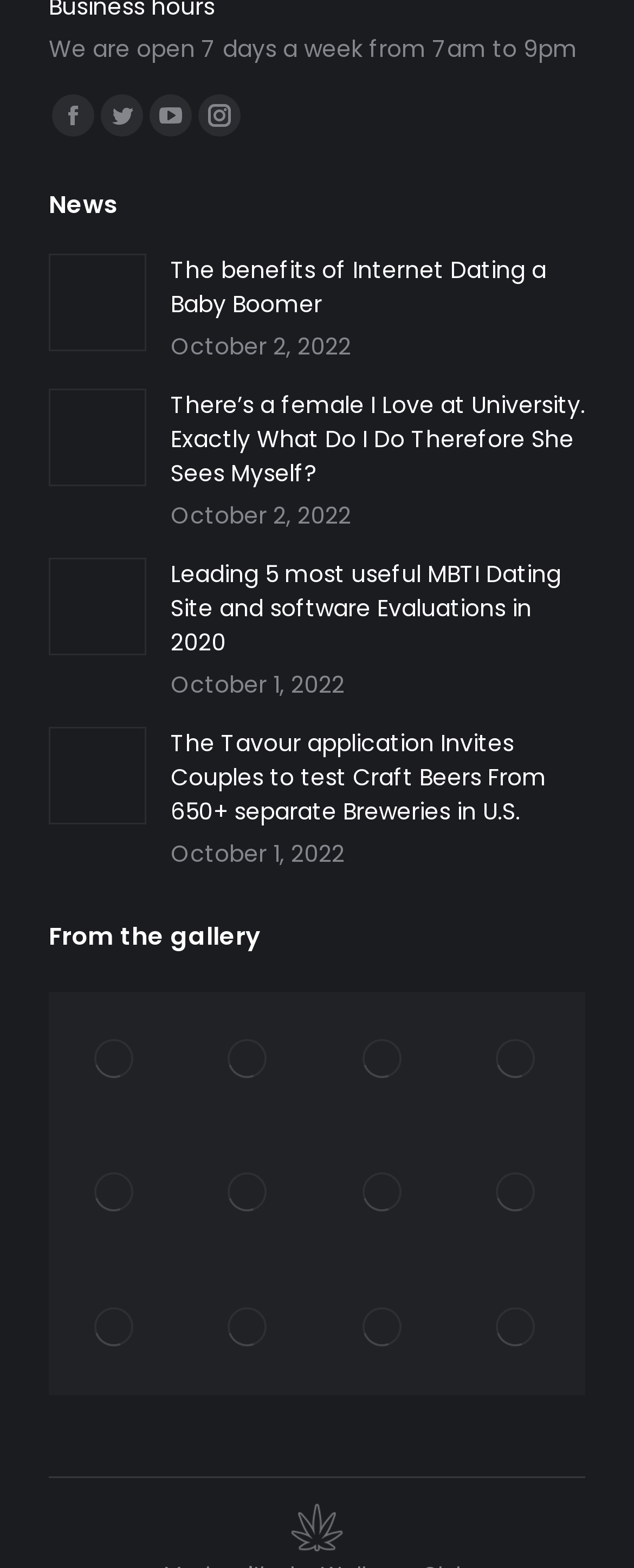Please answer the following question using a single word or phrase: 
What are the social media platforms listed?

Facebook, Twitter, YouTube, Instagram